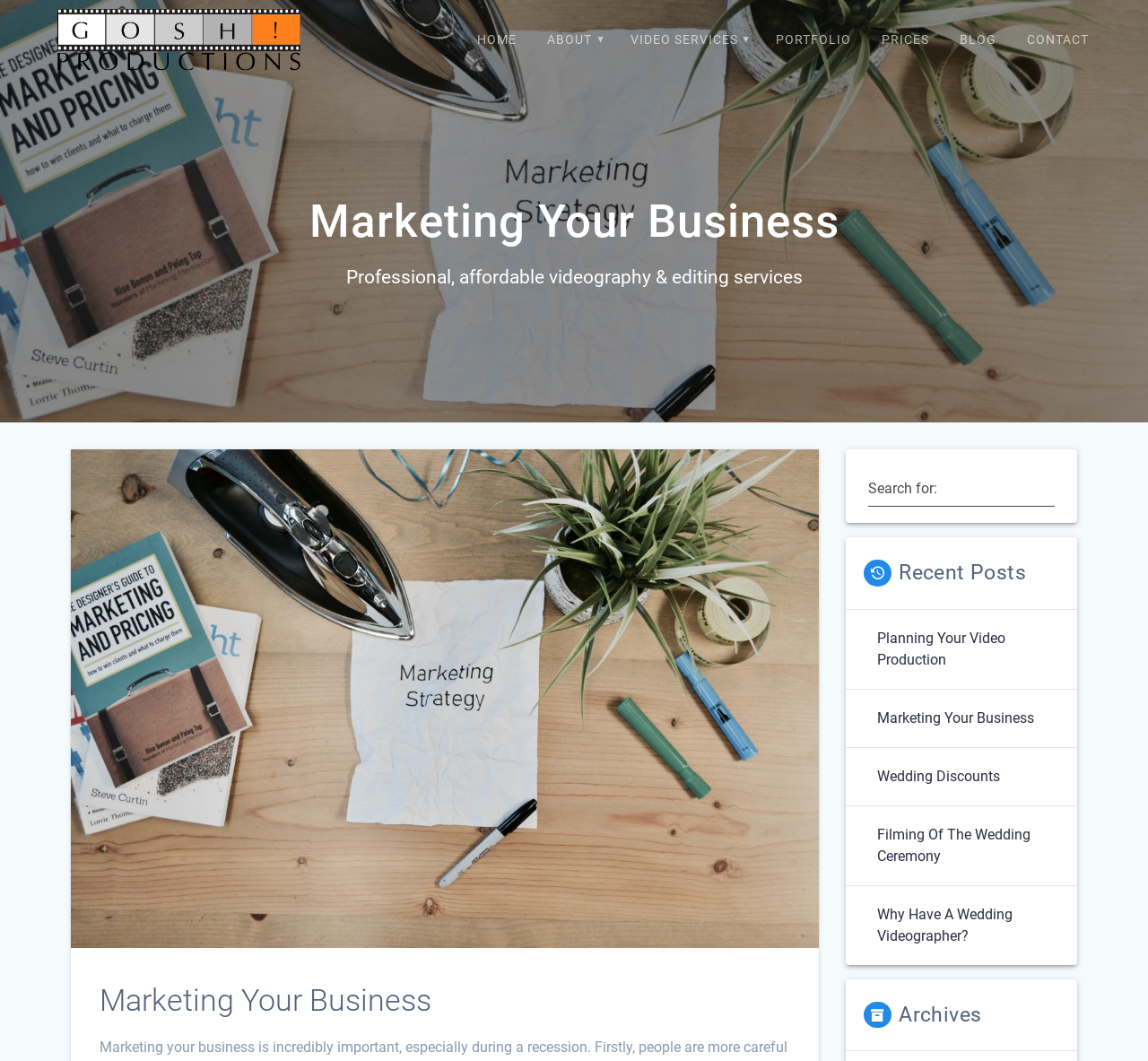Determine the bounding box coordinates for the region that must be clicked to execute the following instruction: "contact us".

[0.884, 0.017, 0.959, 0.059]